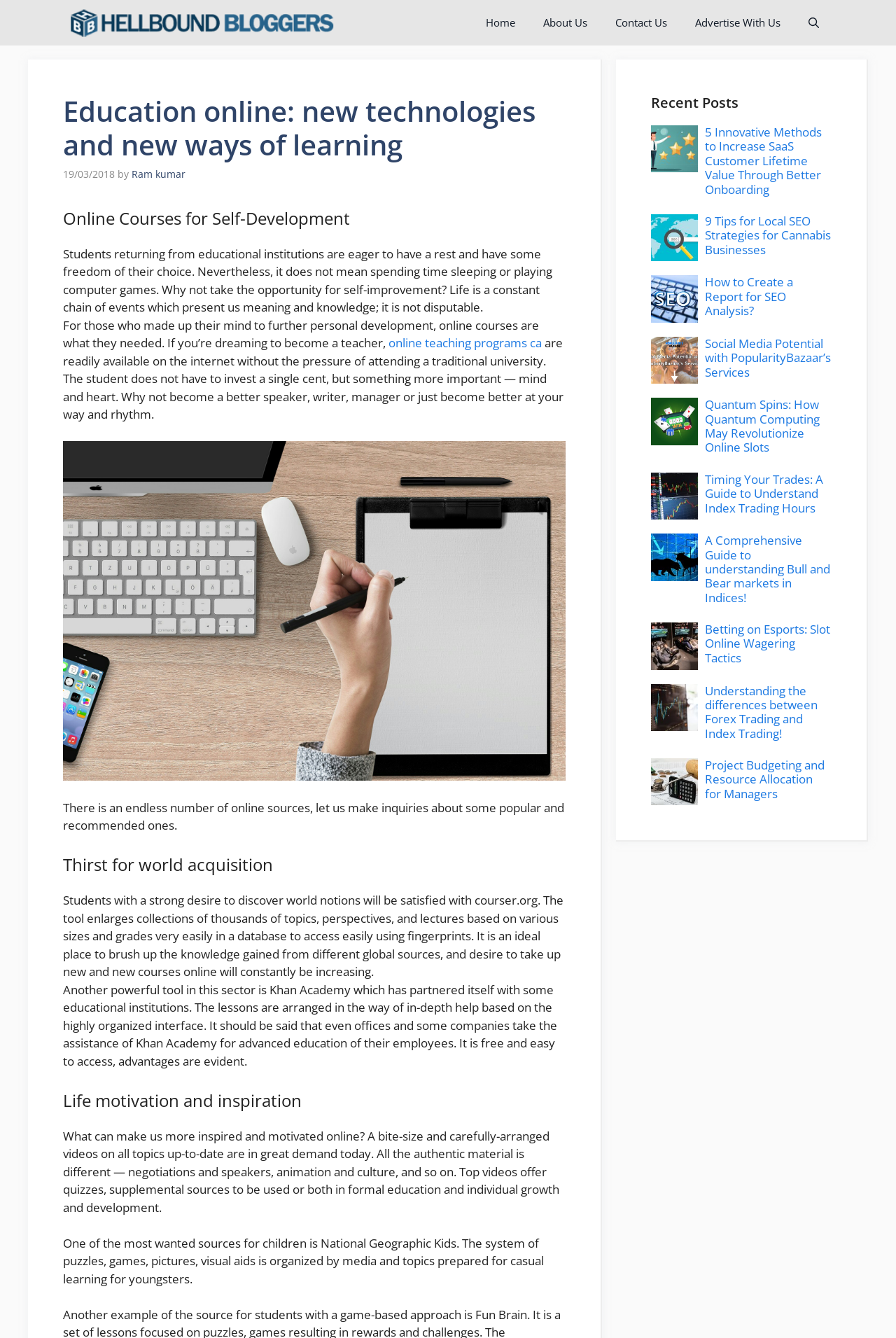Please study the image and answer the question comprehensively:
What is the purpose of courser.org?

According to the webpage, courser.org is a tool that enlarges collections of thousands of topics, perspectives, and lectures based on various sizes and grades, making it an ideal place to brush up on knowledge gained from different global sources and take up new online courses.